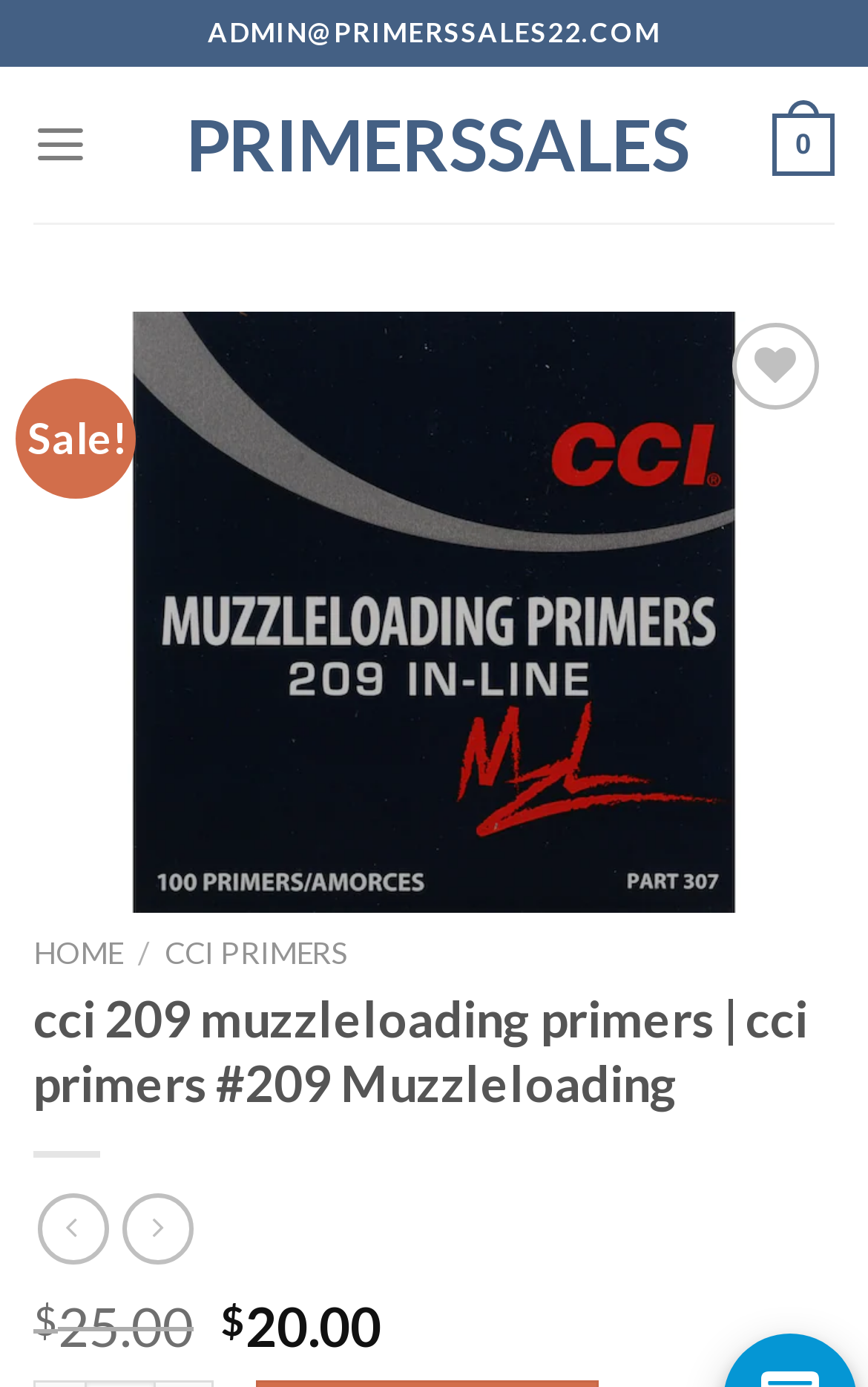Please indicate the bounding box coordinates of the element's region to be clicked to achieve the instruction: "Add to wishlist". Provide the coordinates as four float numbers between 0 and 1, i.e., [left, top, right, bottom].

[0.813, 0.312, 0.936, 0.372]